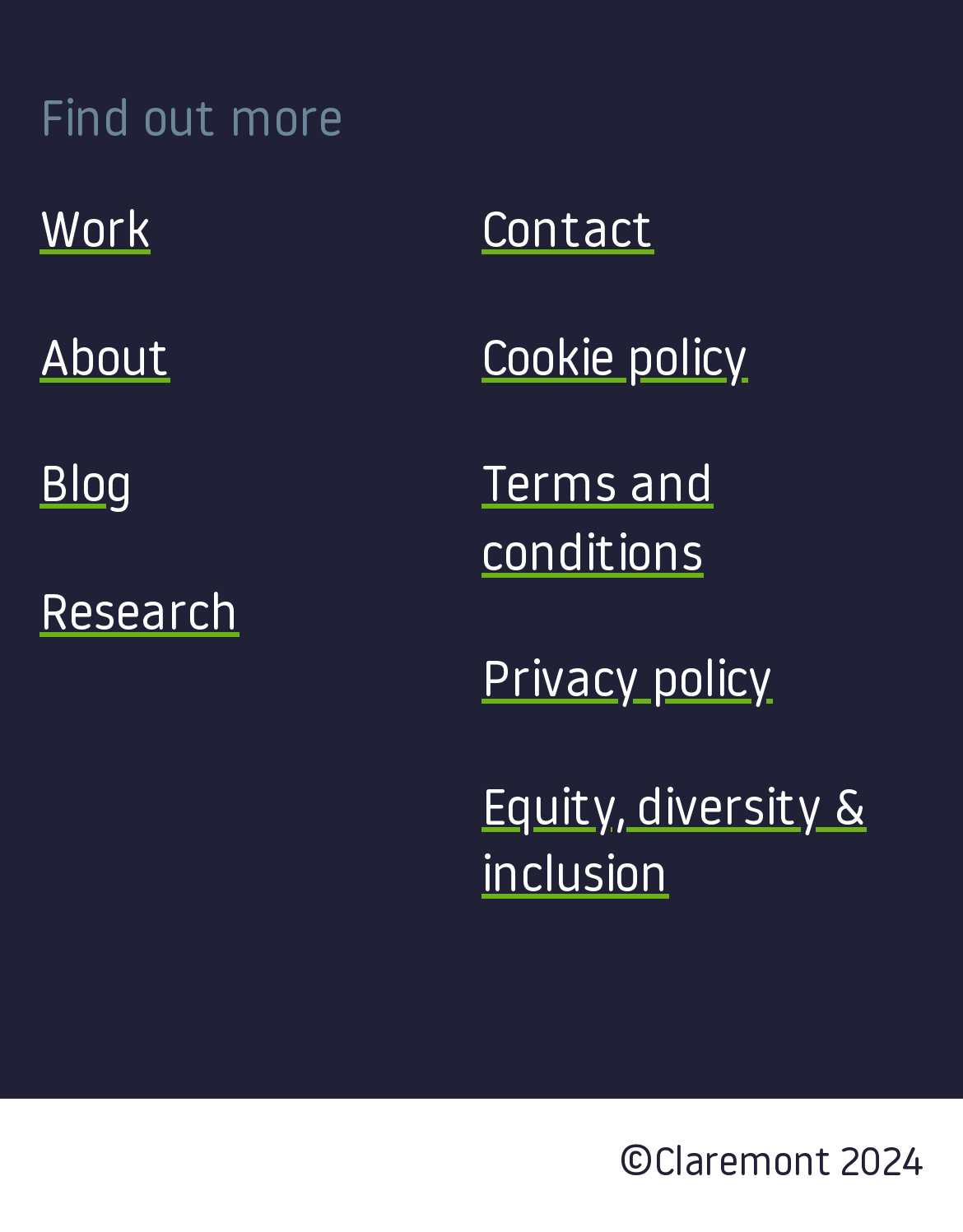What is the last link in the navigation? Observe the screenshot and provide a one-word or short phrase answer.

Equity, diversity & inclusion